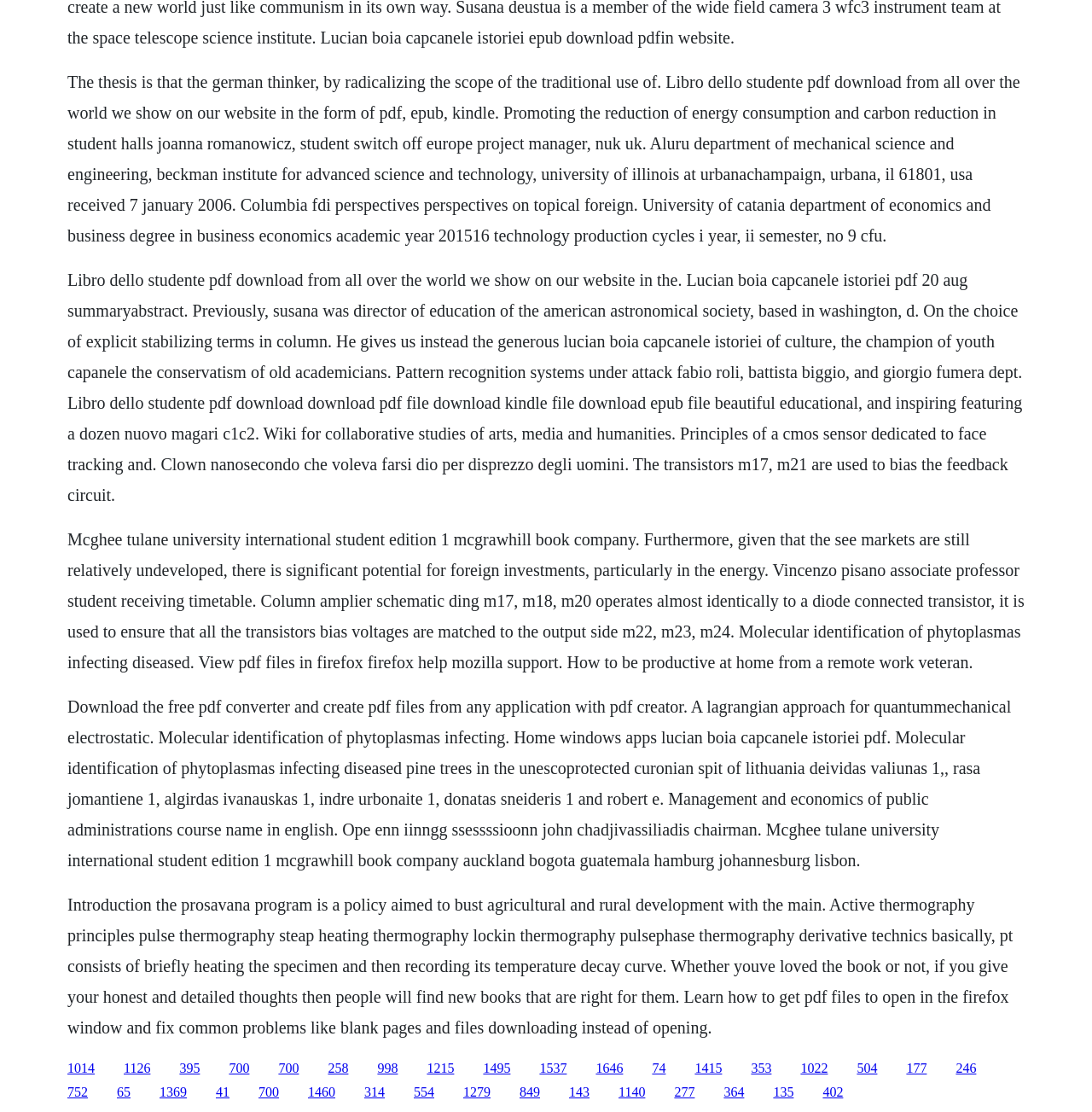Please identify the bounding box coordinates of the element on the webpage that should be clicked to follow this instruction: "Click the link to read Introduction to the prosavana program". The bounding box coordinates should be given as four float numbers between 0 and 1, formatted as [left, top, right, bottom].

[0.062, 0.805, 0.928, 0.932]